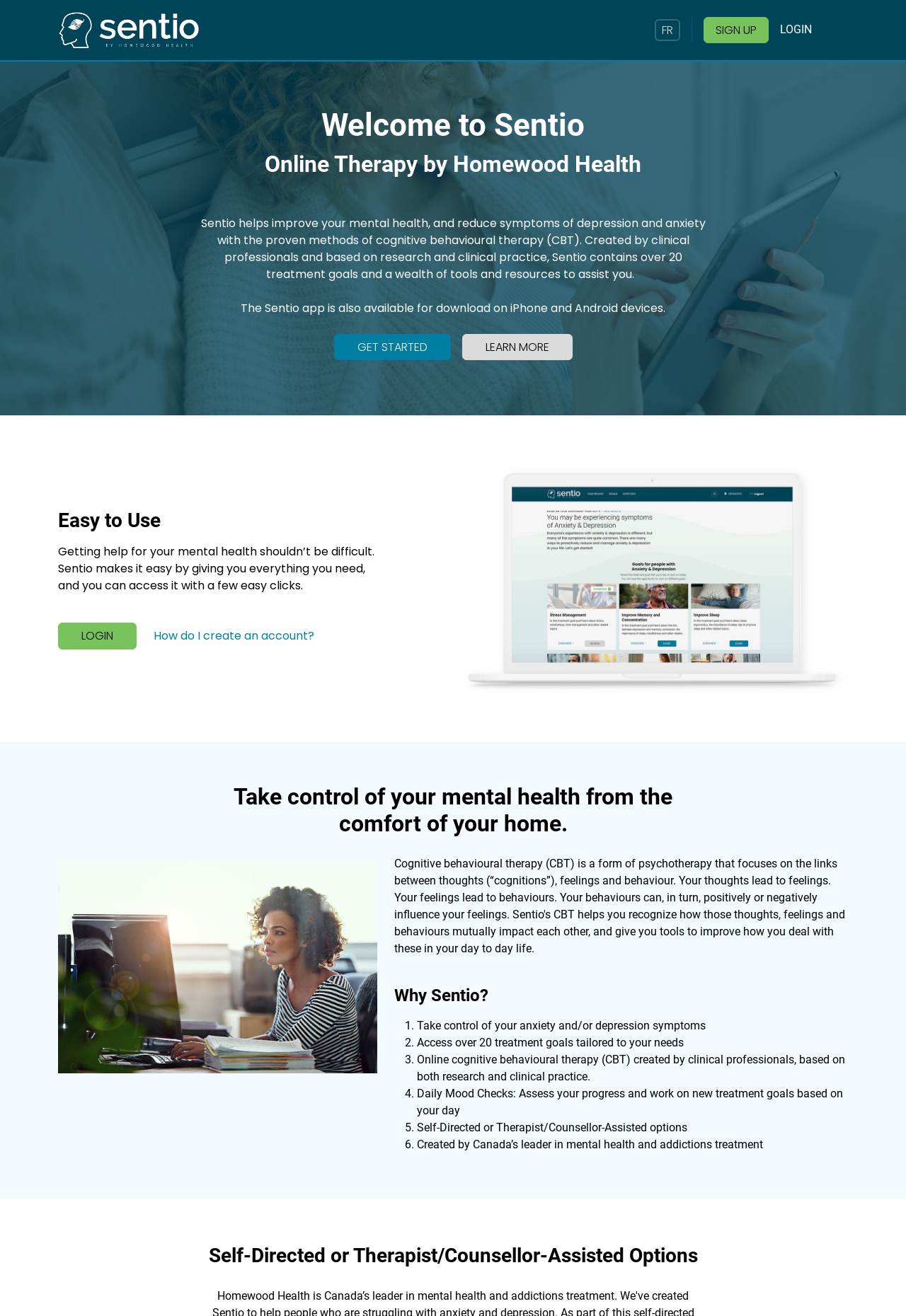Determine the bounding box coordinates of the clickable area required to perform the following instruction: "Log in". The coordinates should be represented as four float numbers between 0 and 1: [left, top, right, bottom].

[0.861, 0.016, 0.896, 0.029]